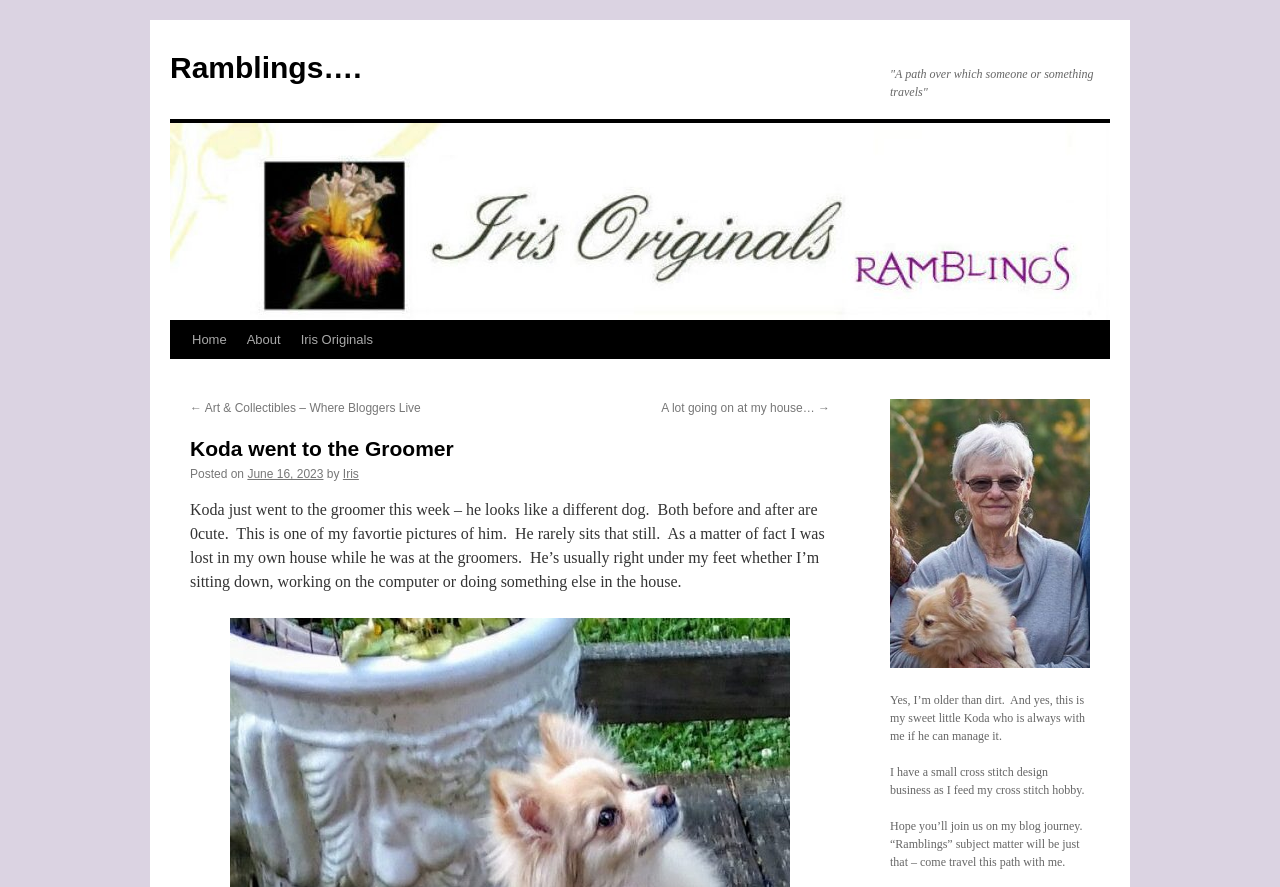Please specify the bounding box coordinates of the element that should be clicked to execute the given instruction: 'Read the post dated June 16, 2023'. Ensure the coordinates are four float numbers between 0 and 1, expressed as [left, top, right, bottom].

[0.193, 0.527, 0.253, 0.543]